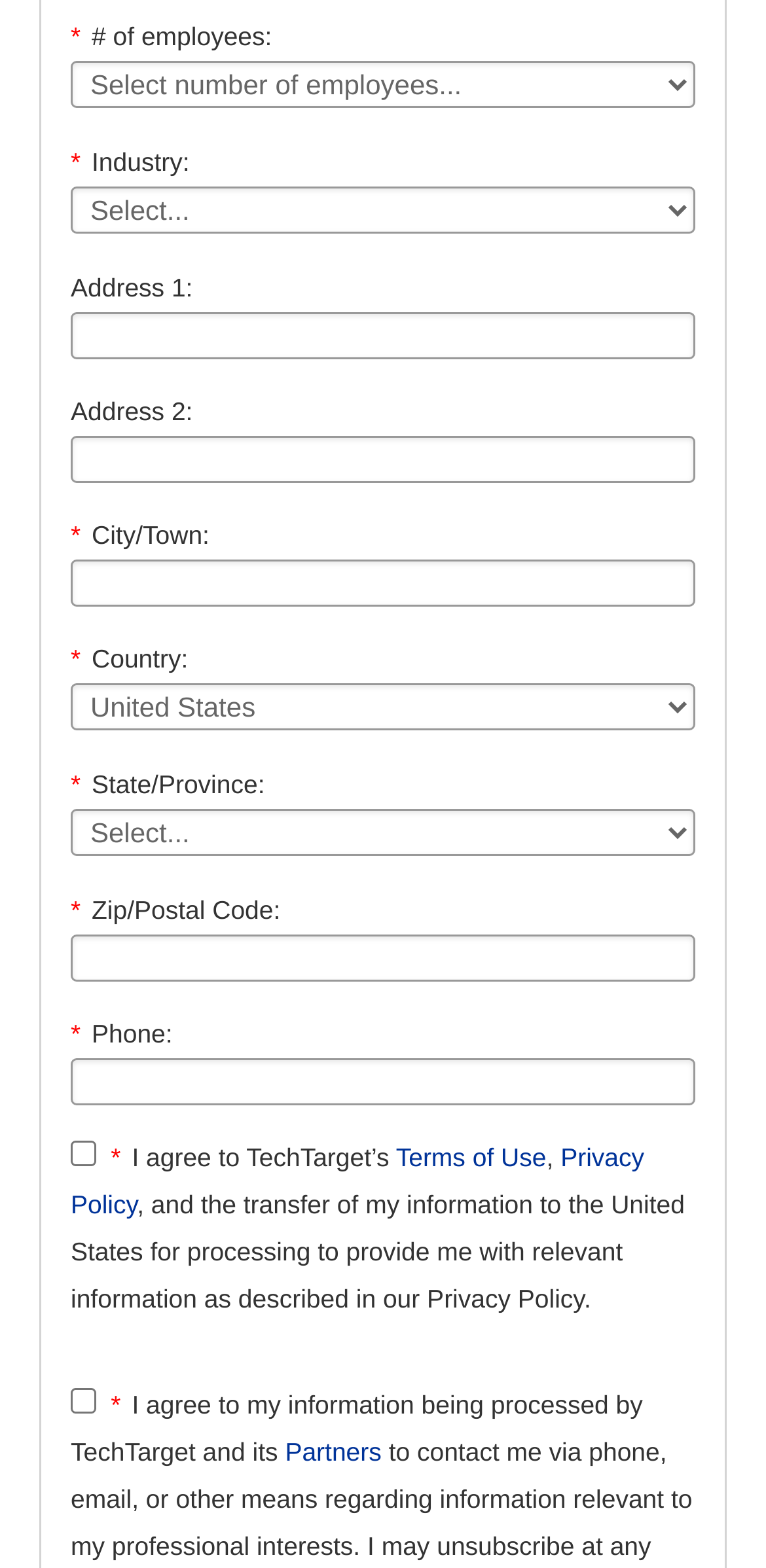Identify the coordinates of the bounding box for the element described below: "Privacy Policy". Return the coordinates as four float numbers between 0 and 1: [left, top, right, bottom].

[0.092, 0.729, 0.841, 0.778]